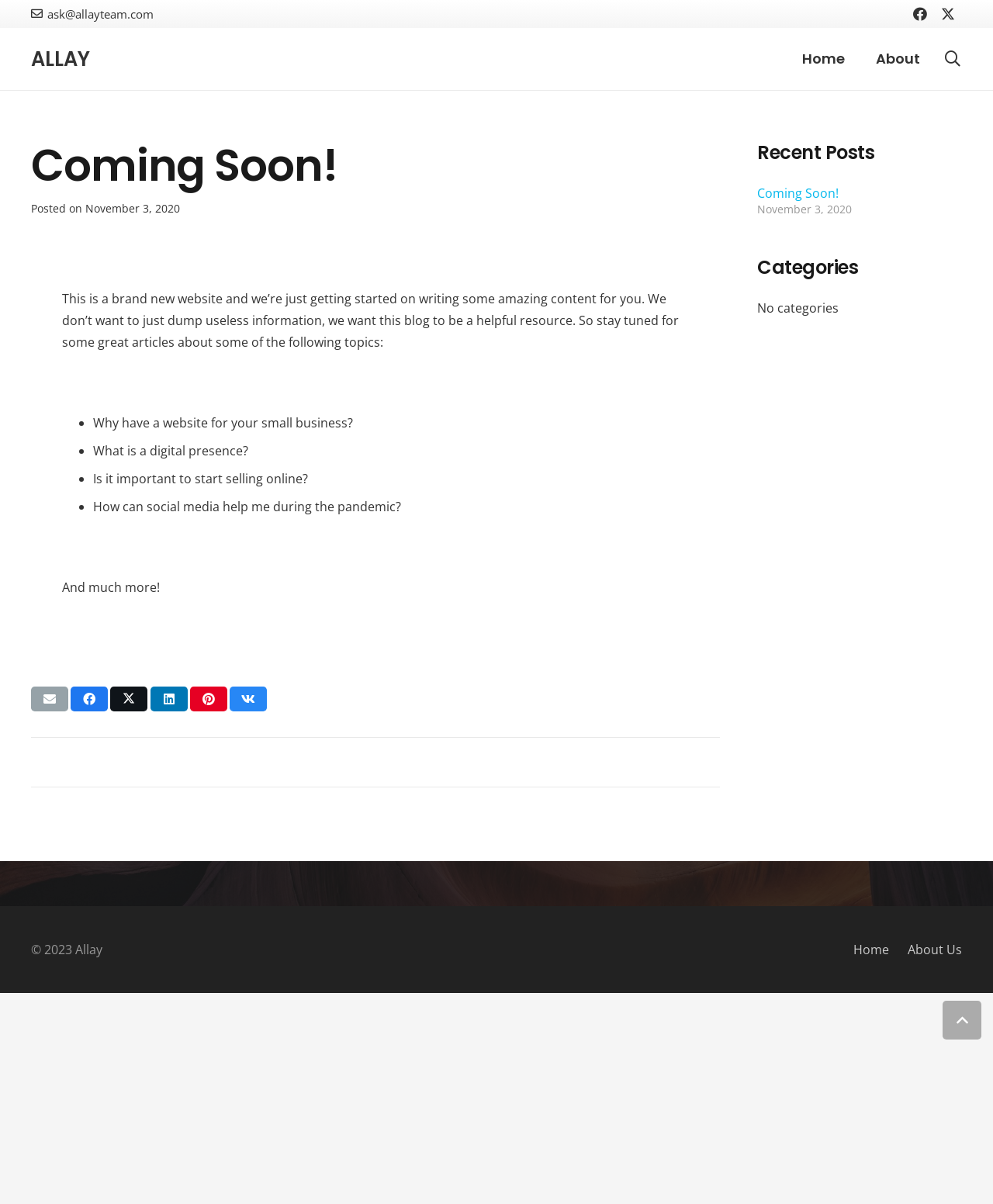What social media platforms is the company on?
Examine the image closely and answer the question with as much detail as possible.

The webpage has links to the company's Facebook and Twitter profiles, indicating that they have a presence on these social media platforms.